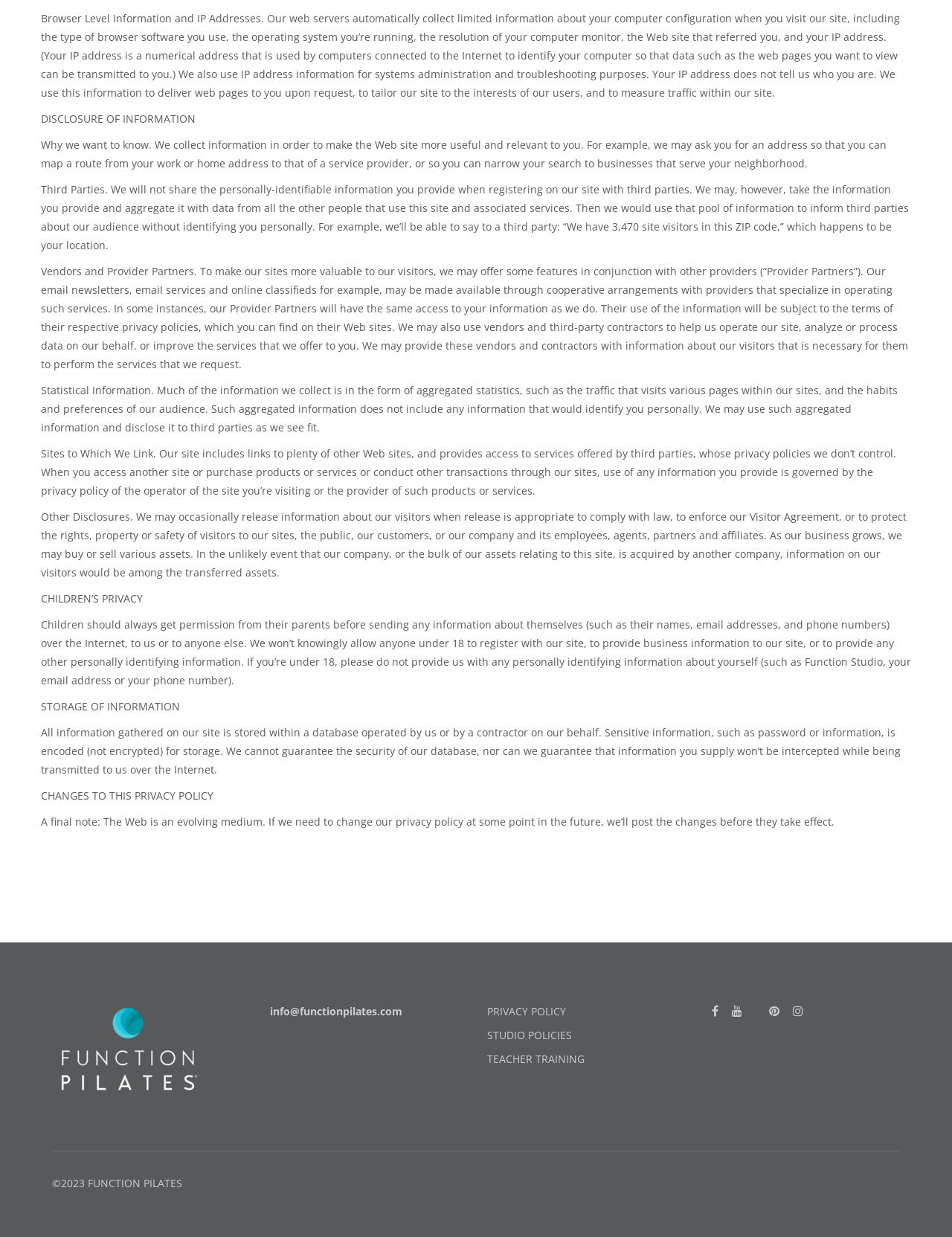Please look at the image and answer the question with a detailed explanation: Who has access to personally identifiable information?

The webpage states that Provider Partners and vendors may have access to personally identifiable information, but only for the purpose of operating services or improving the website, and they are subject to their own privacy policies.